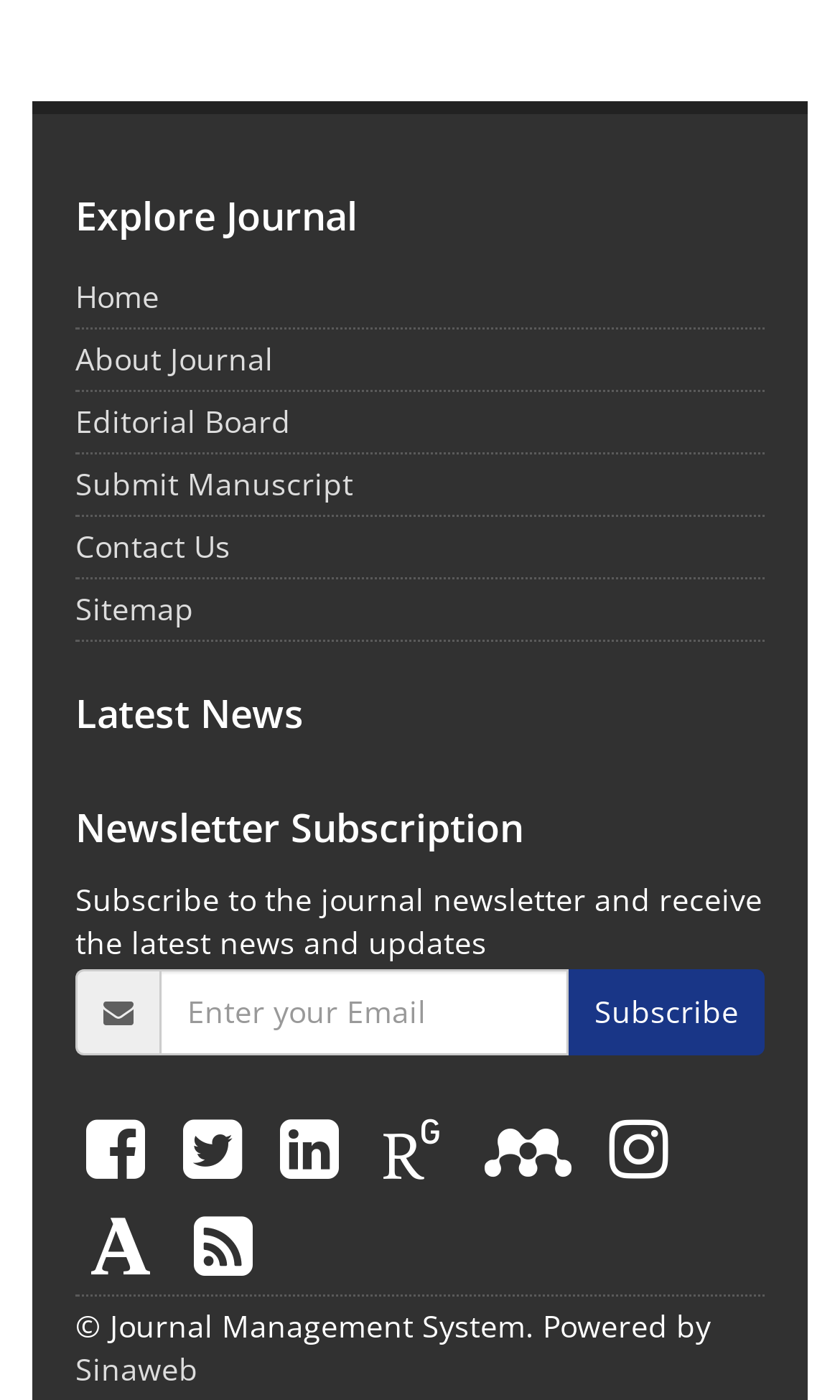Identify the bounding box coordinates for the element you need to click to achieve the following task: "Visit the 'About Journal' page". The coordinates must be four float values ranging from 0 to 1, formatted as [left, top, right, bottom].

[0.09, 0.242, 0.326, 0.271]